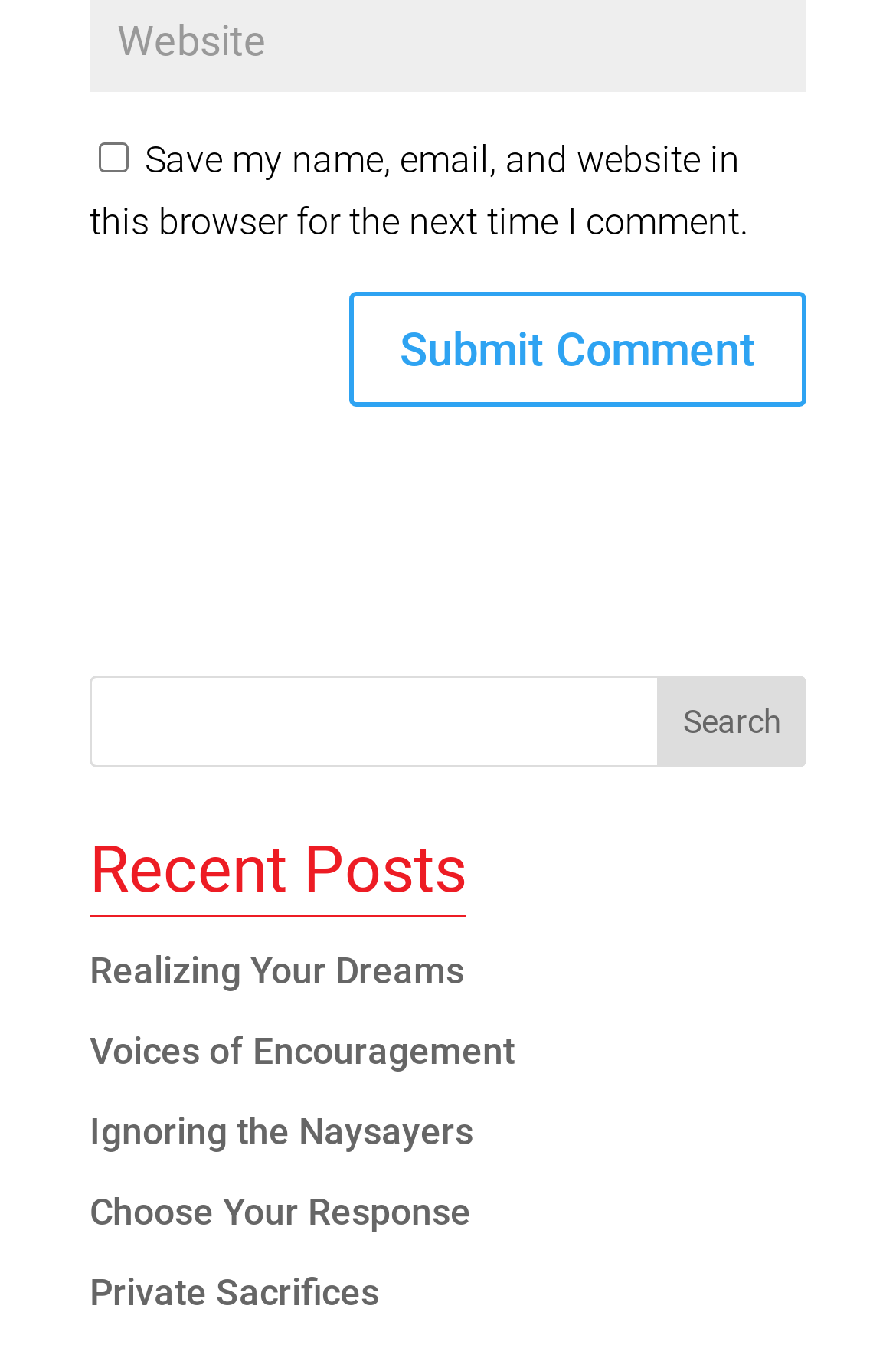What is the purpose of the checkbox?
Answer the question with a single word or phrase derived from the image.

Save comment info